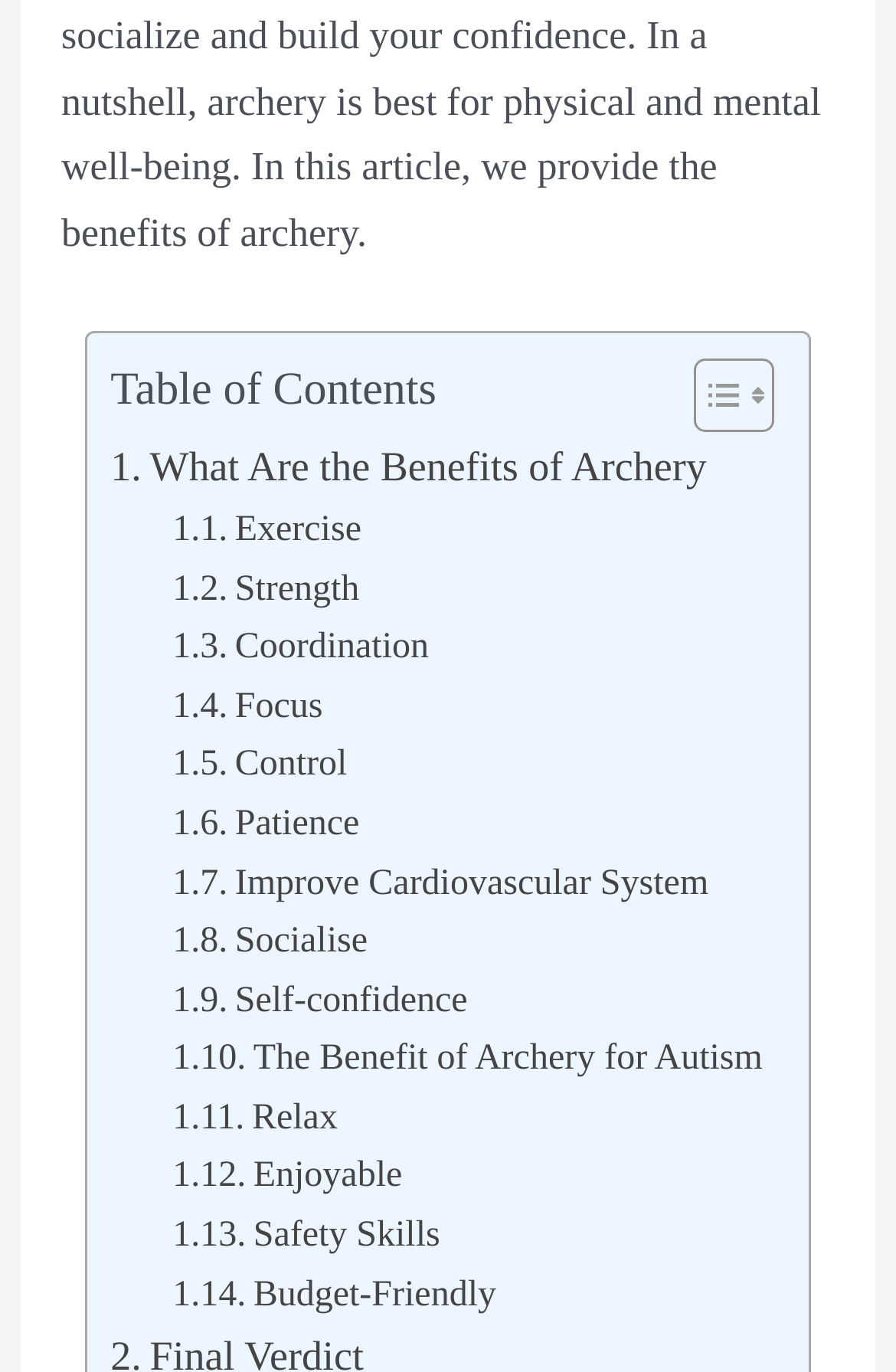Using the provided element description "Improve Cardiovascular System", determine the bounding box coordinates of the UI element.

[0.192, 0.622, 0.791, 0.665]